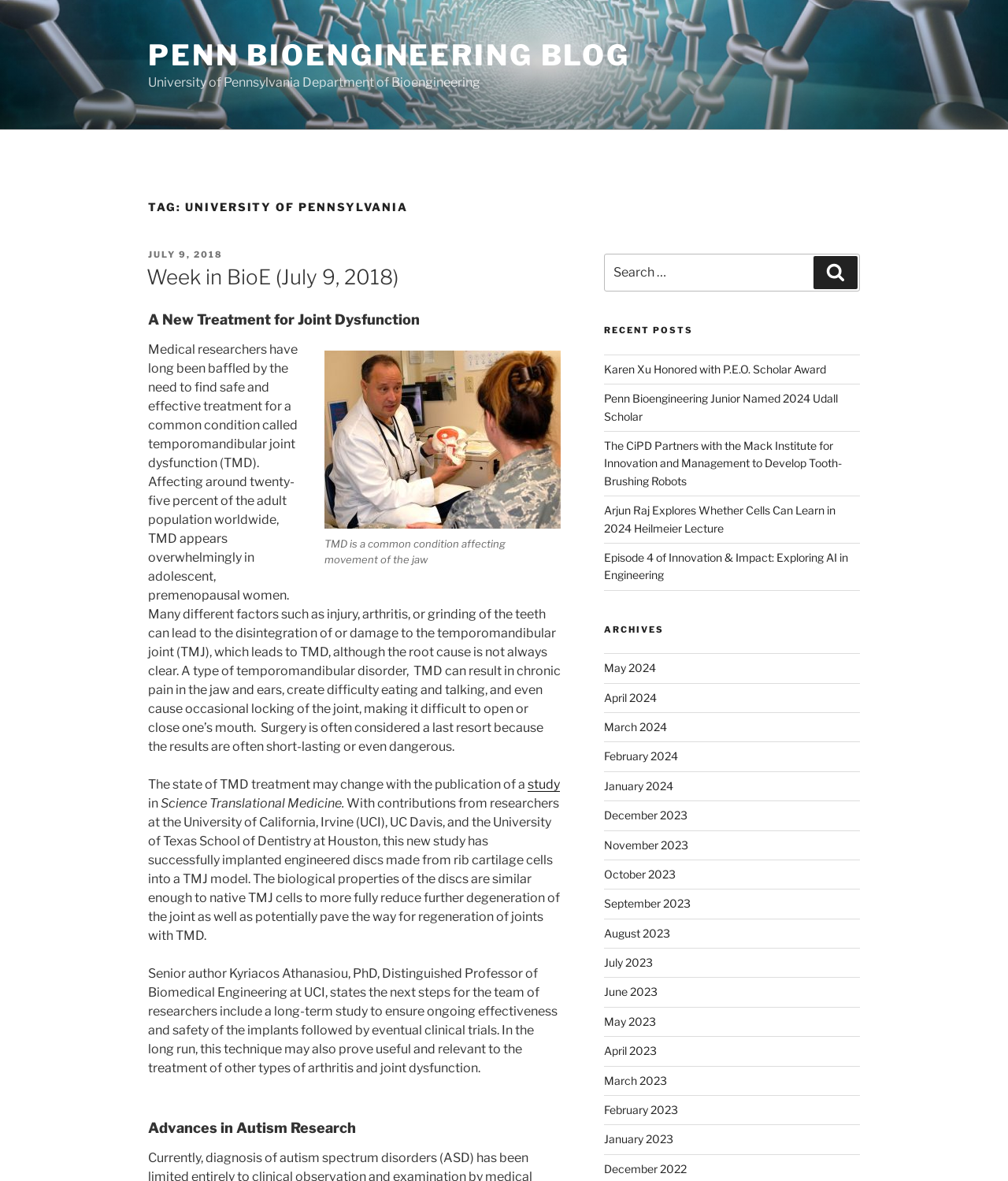What is the purpose of the search box?
Please respond to the question with as much detail as possible.

I found the answer by looking at the search box element with the label 'Search for:' and the button 'Search' which is located at the top right of the webpage, below the heading 'RECENT POSTS'.